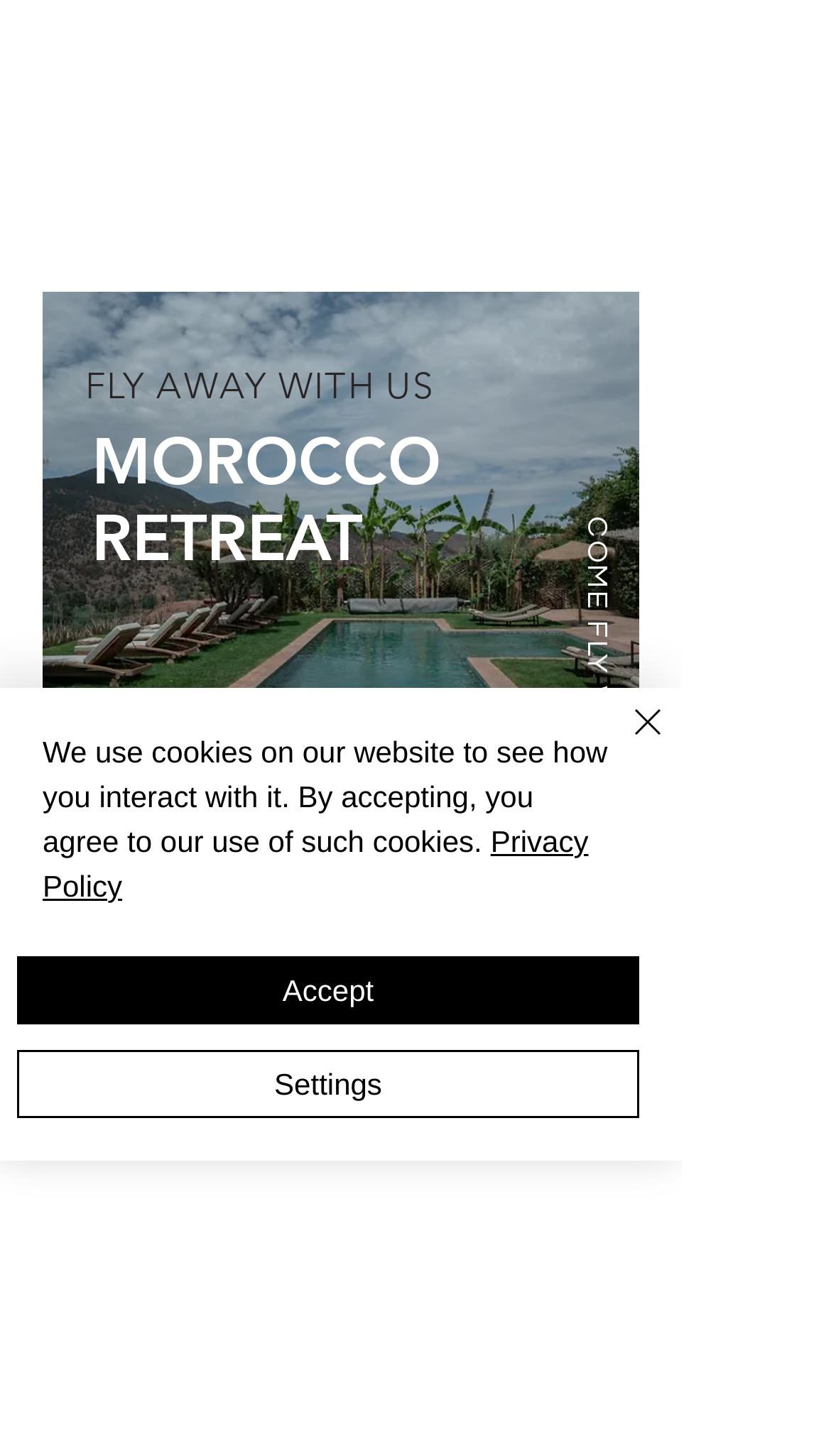Determine the coordinates of the bounding box that should be clicked to complete the instruction: "Click the 'Site' navigation". The coordinates should be represented by four float numbers between 0 and 1: [left, top, right, bottom].

[0.674, 0.05, 0.777, 0.108]